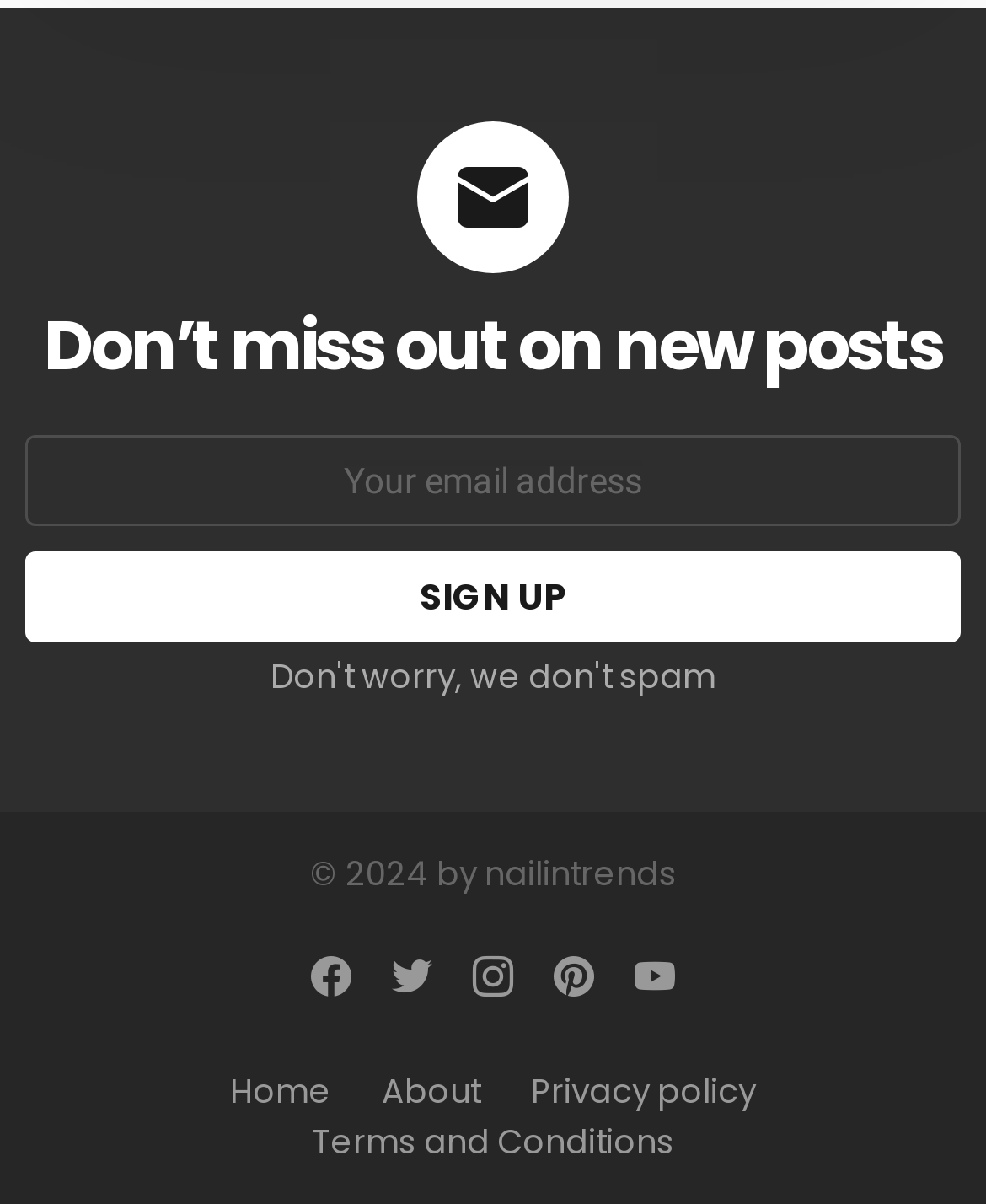Please provide a detailed answer to the question below based on the screenshot: 
What social media platforms are linked?

The links are located at the bottom of the page, and they are represented by icons, which are commonly used to represent these social media platforms. The links are labeled with the platform names, confirming their identities.